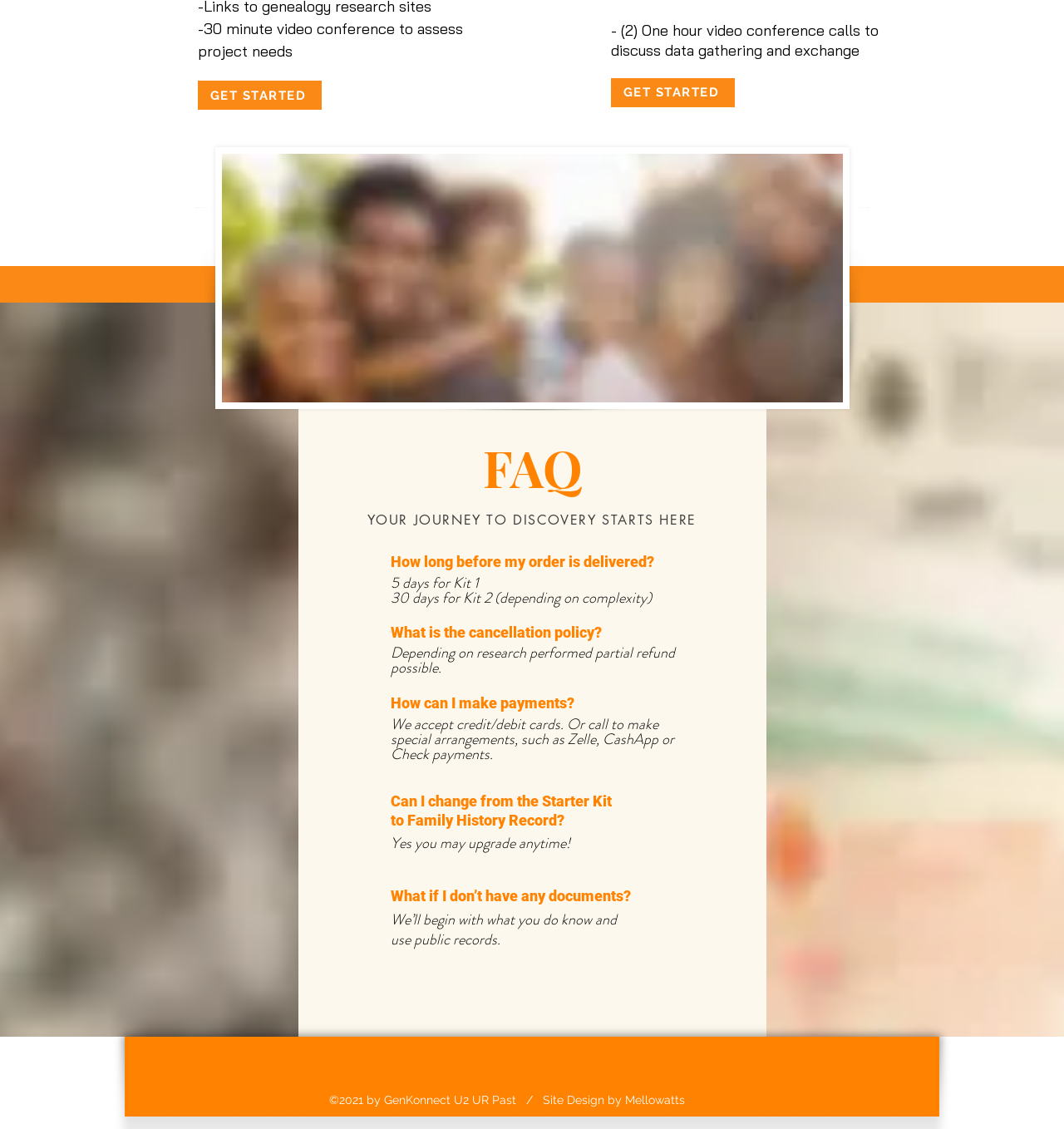What is the image on the top-left corner of the webpage?
Answer the question using a single word or phrase, according to the image.

My Family History Photos